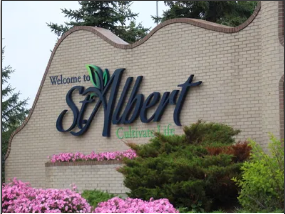Explain the scene depicted in the image, including all details.

The image features an inviting welcome sign to the city of St. Albert, elegantly designed to greet visitors as they enter. The sign boasts the words "Welcome to St. Albert," complemented by a vibrant leaf motif, symbolizing the city's connection to nature and growth. Below the main text, the phrase "Cultivates Life" is displayed, emphasizing St. Albert's commitment to a thriving community and quality of life. Surrounding the sign, colorful floral arrangements add a burst of charm and warmth, enhancing the overall aesthetic. This picturesque entrance reflects the city's welcoming spirit and community pride as it kicks off initiatives like the municipal census.